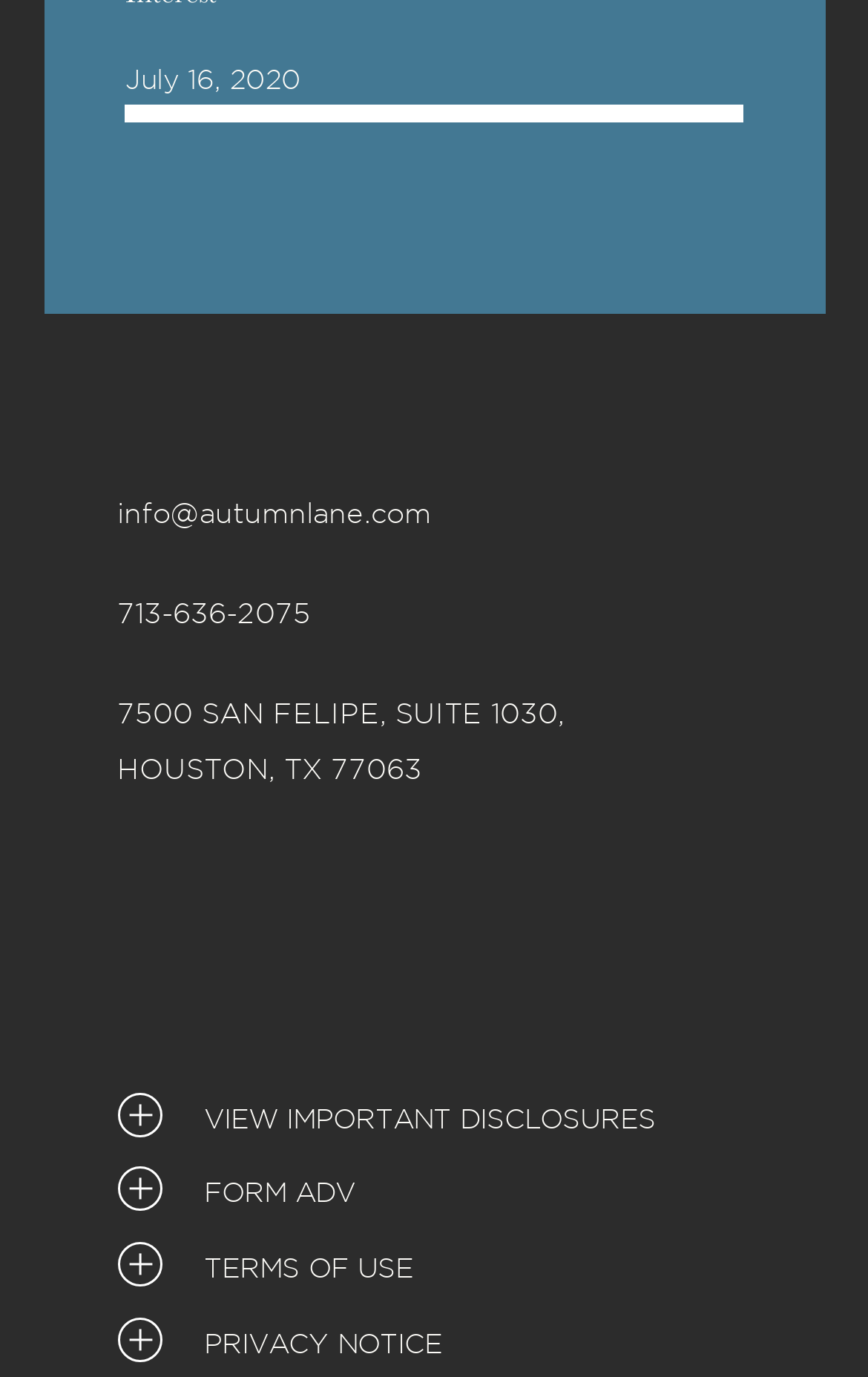Using the element description: "View Important Disclosures", determine the bounding box coordinates for the specified UI element. The coordinates should be four float numbers between 0 and 1, [left, top, right, bottom].

[0.235, 0.804, 0.755, 0.822]